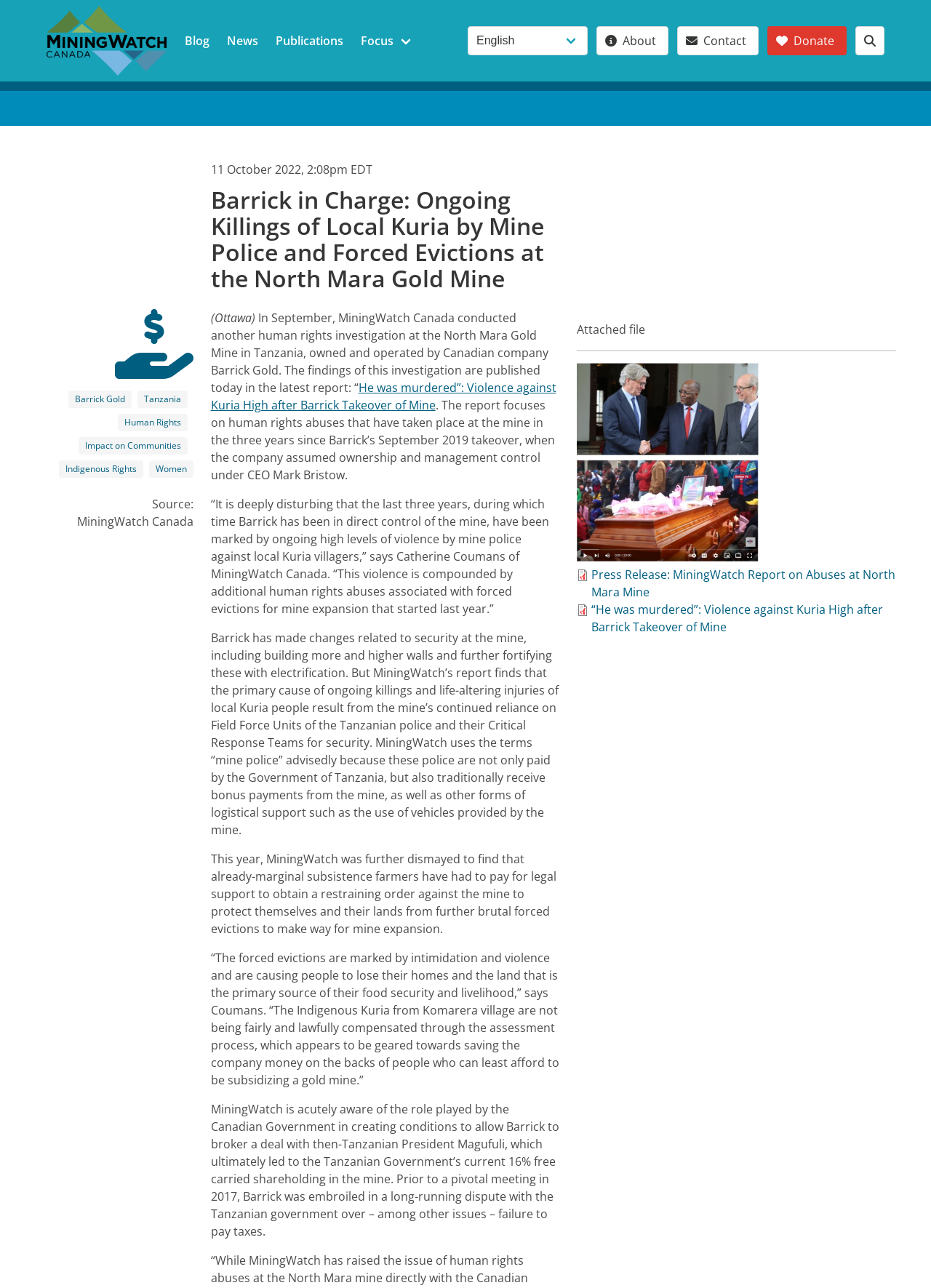Calculate the bounding box coordinates for the UI element based on the following description: "aria-label="{"alt":""}"". Ensure the coordinates are four float numbers between 0 and 1, i.e., [left, top, right, bottom].

[0.619, 0.344, 0.815, 0.356]